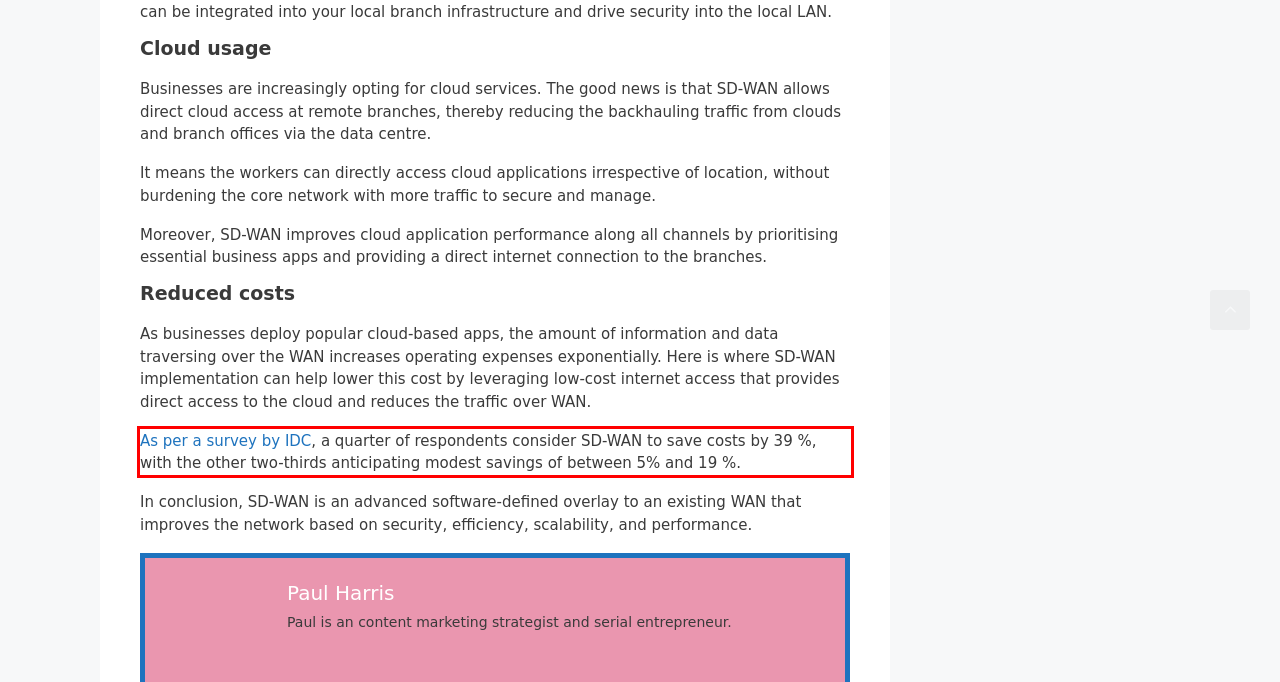You have a screenshot of a webpage with a red bounding box. Identify and extract the text content located inside the red bounding box.

As per a survey by IDC, a quarter of respondents consider SD-WAN to save costs by 39 %, with the other two-thirds anticipating modest savings of between 5% and 19 %.